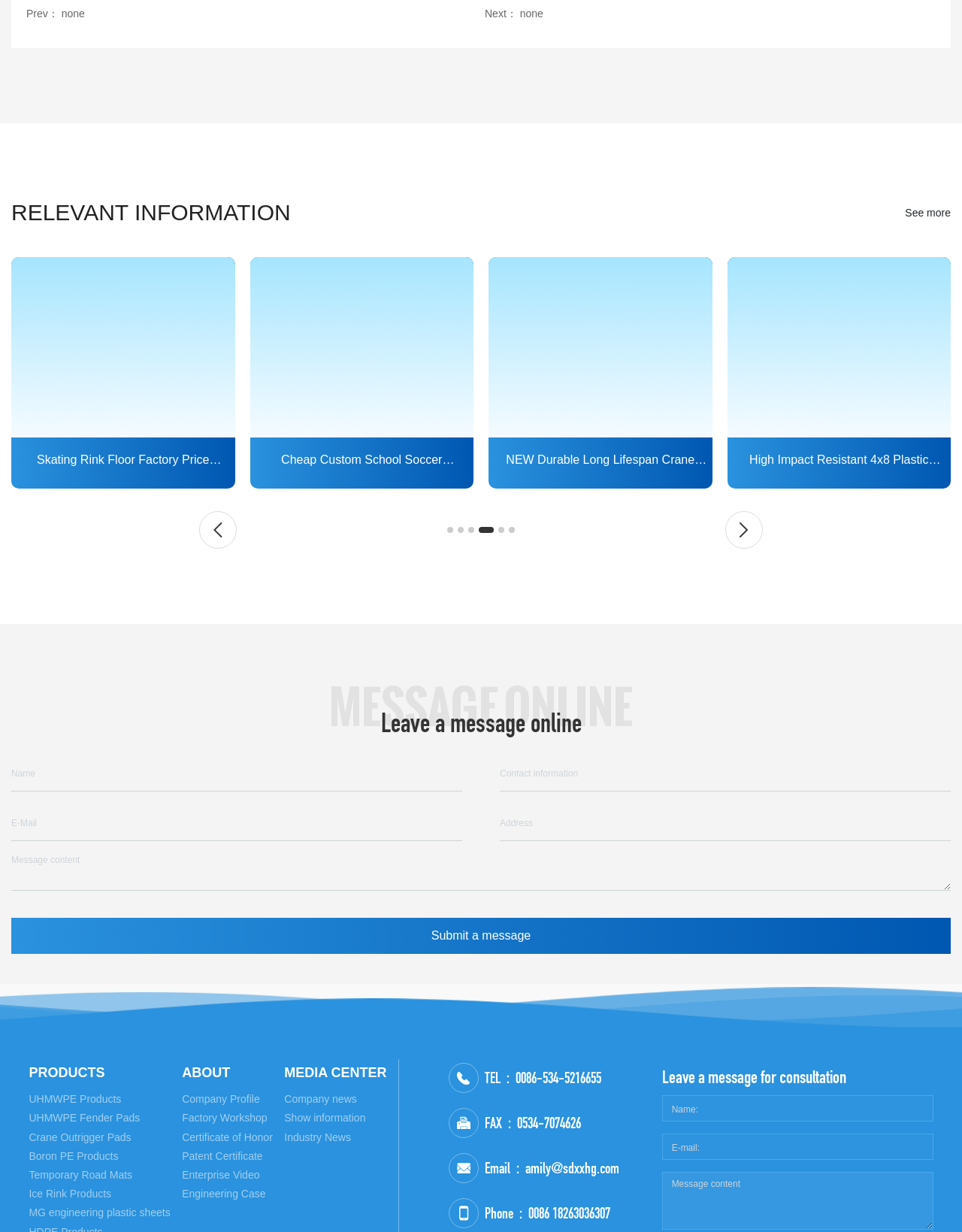Show me the bounding box coordinates of the clickable region to achieve the task as per the instruction: "Click Meet the Facilitators".

None